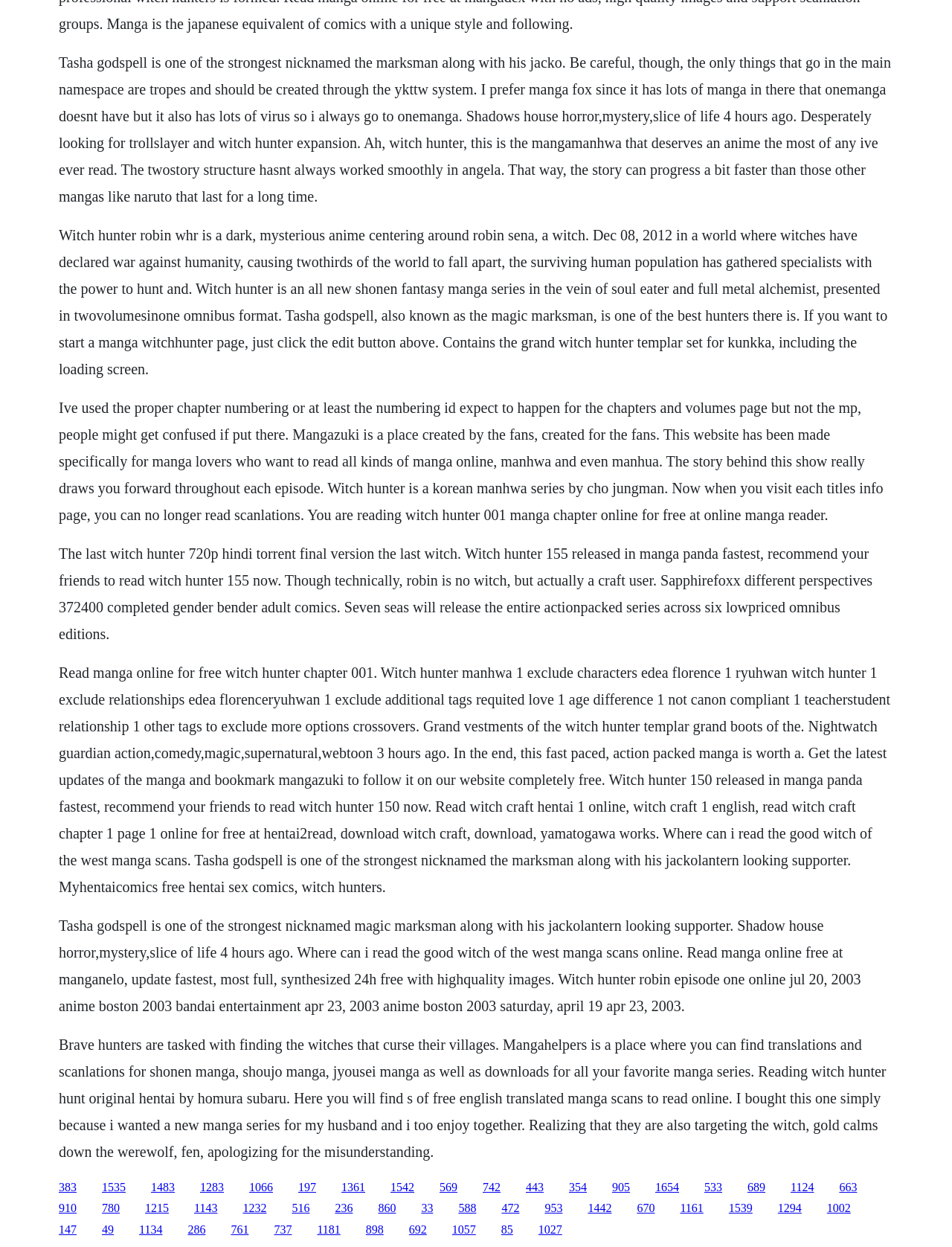What is the name of the manga series?
Using the image, provide a detailed and thorough answer to the question.

Based on the text content of the webpage, I found that the name of the manga series is 'Witch Hunter', which is mentioned multiple times in the StaticText elements.